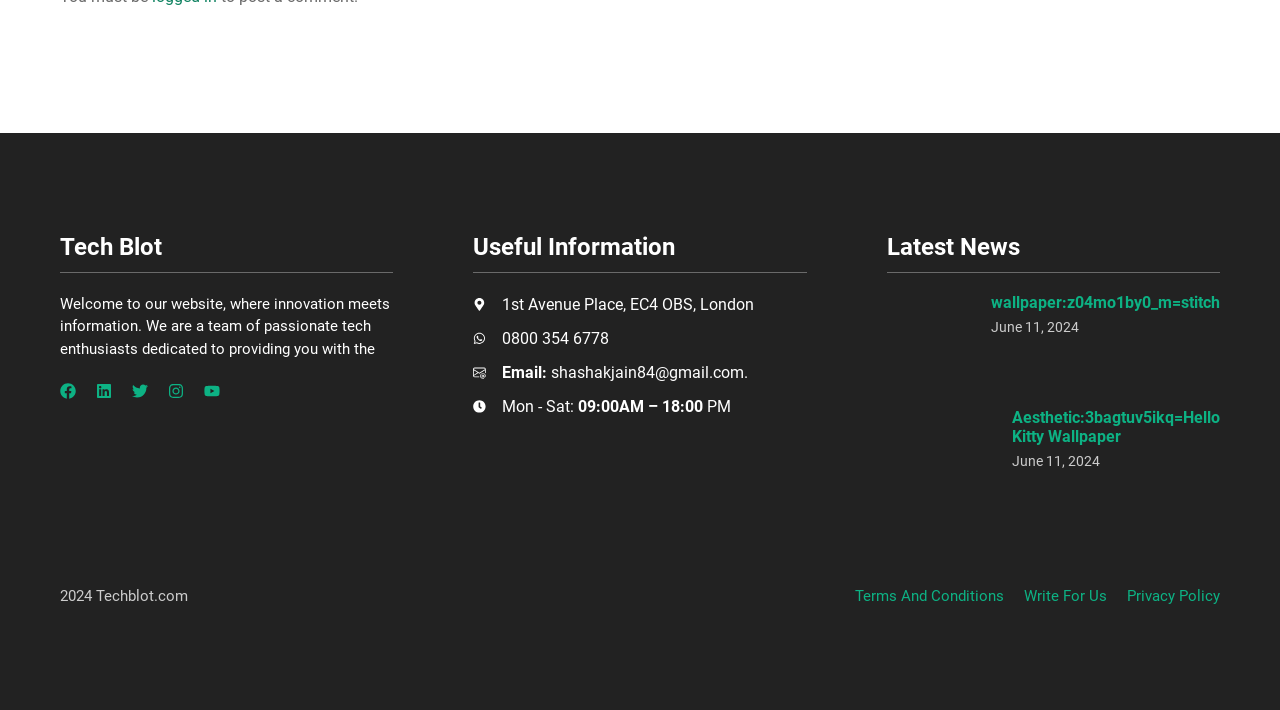Please find the bounding box coordinates (top-left x, top-left y, bottom-right x, bottom-right y) in the screenshot for the UI element described as follows: Privacy policy

[0.88, 0.827, 0.953, 0.852]